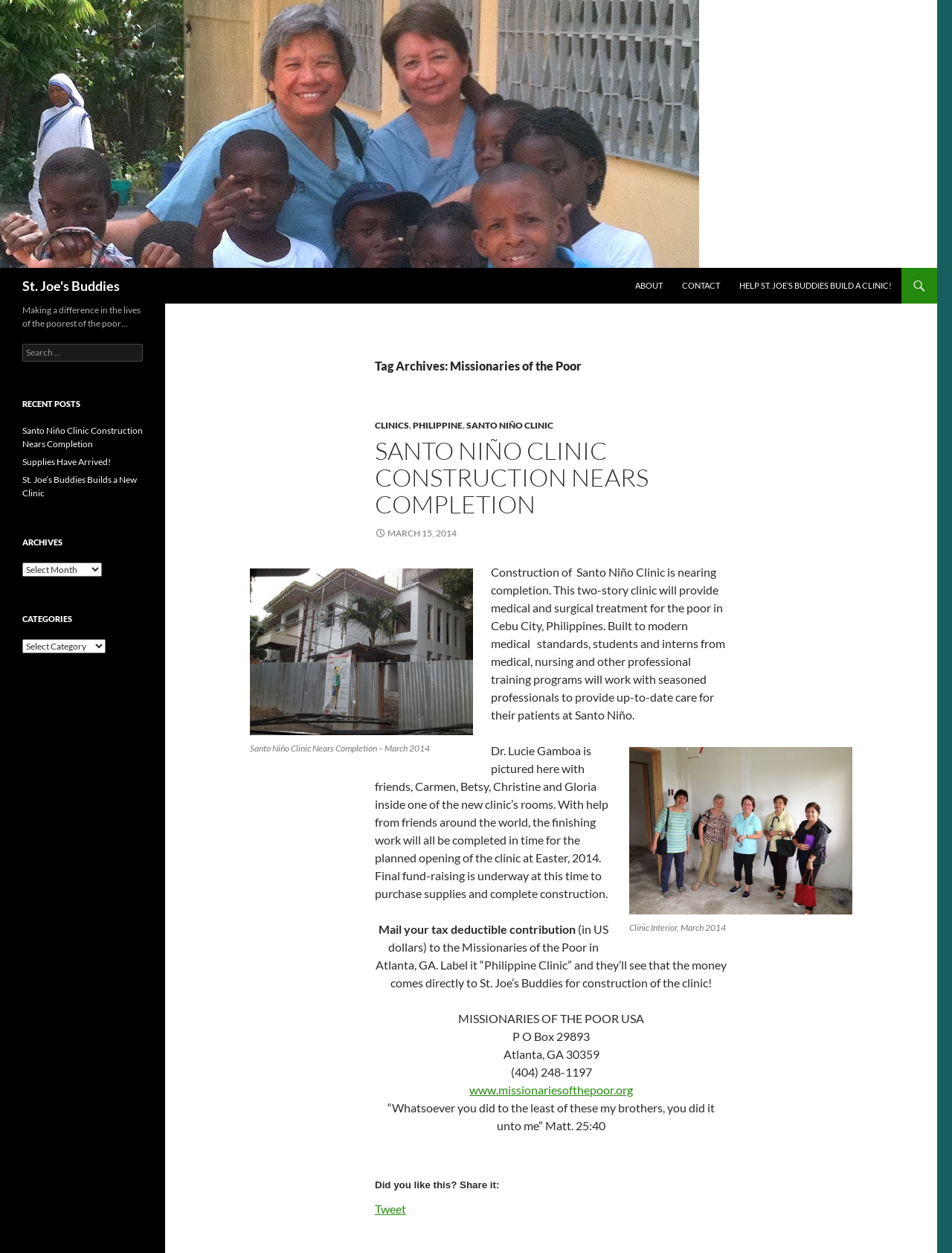Using the image as a reference, answer the following question in as much detail as possible:
How can one contribute to the clinic's construction?

The question can be answered by reading the static text 'Mail your tax deductible contribution (in US dollars) to the Missionaries of the Poor in Atlanta, GA. Label it “Philippine Clinic” and they’ll see that the money comes directly to St. Joe’s Buddies for construction of the clinic!'.